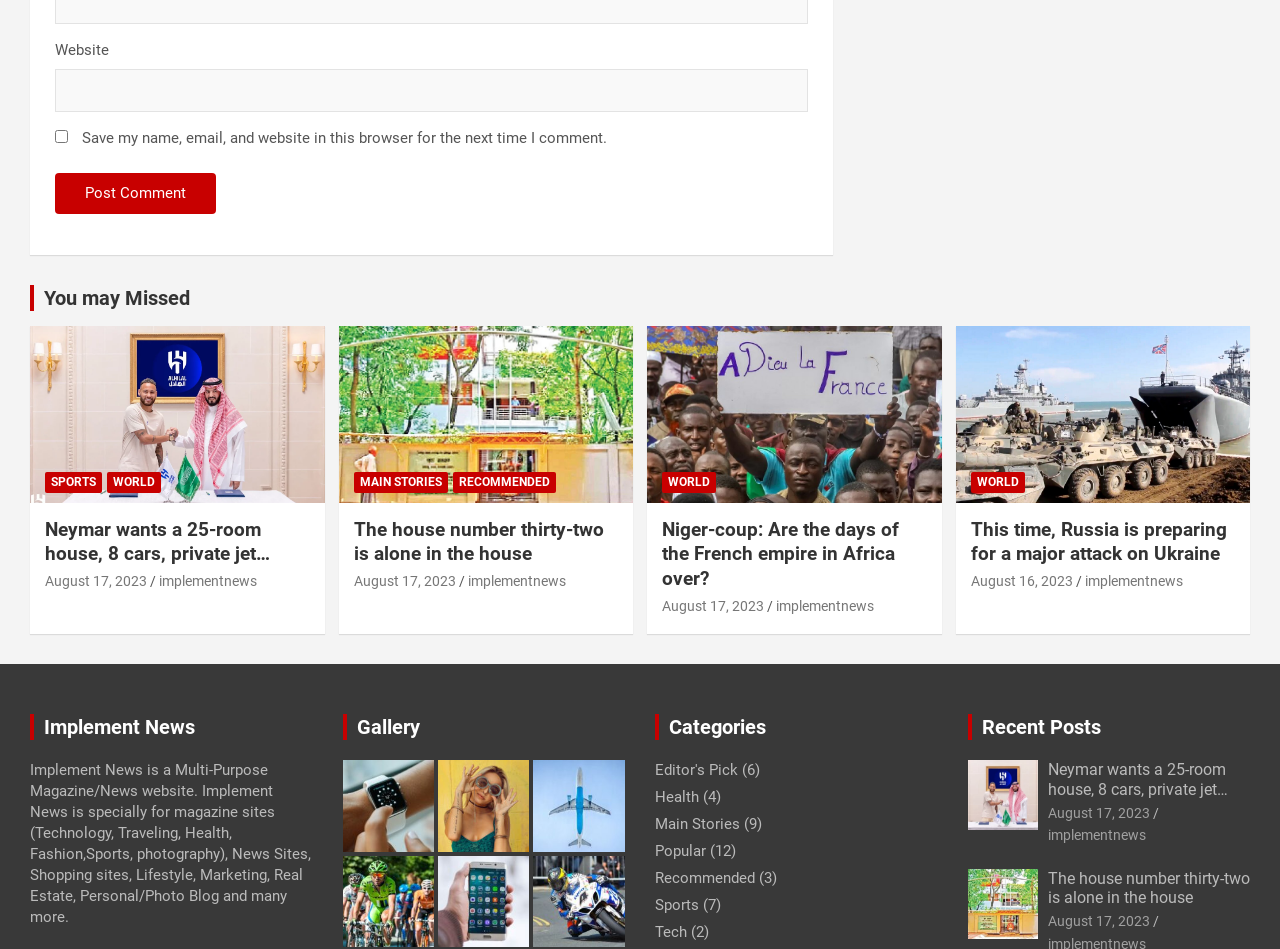Please find the bounding box coordinates of the element that must be clicked to perform the given instruction: "Post a comment". The coordinates should be four float numbers from 0 to 1, i.e., [left, top, right, bottom].

[0.043, 0.182, 0.169, 0.226]